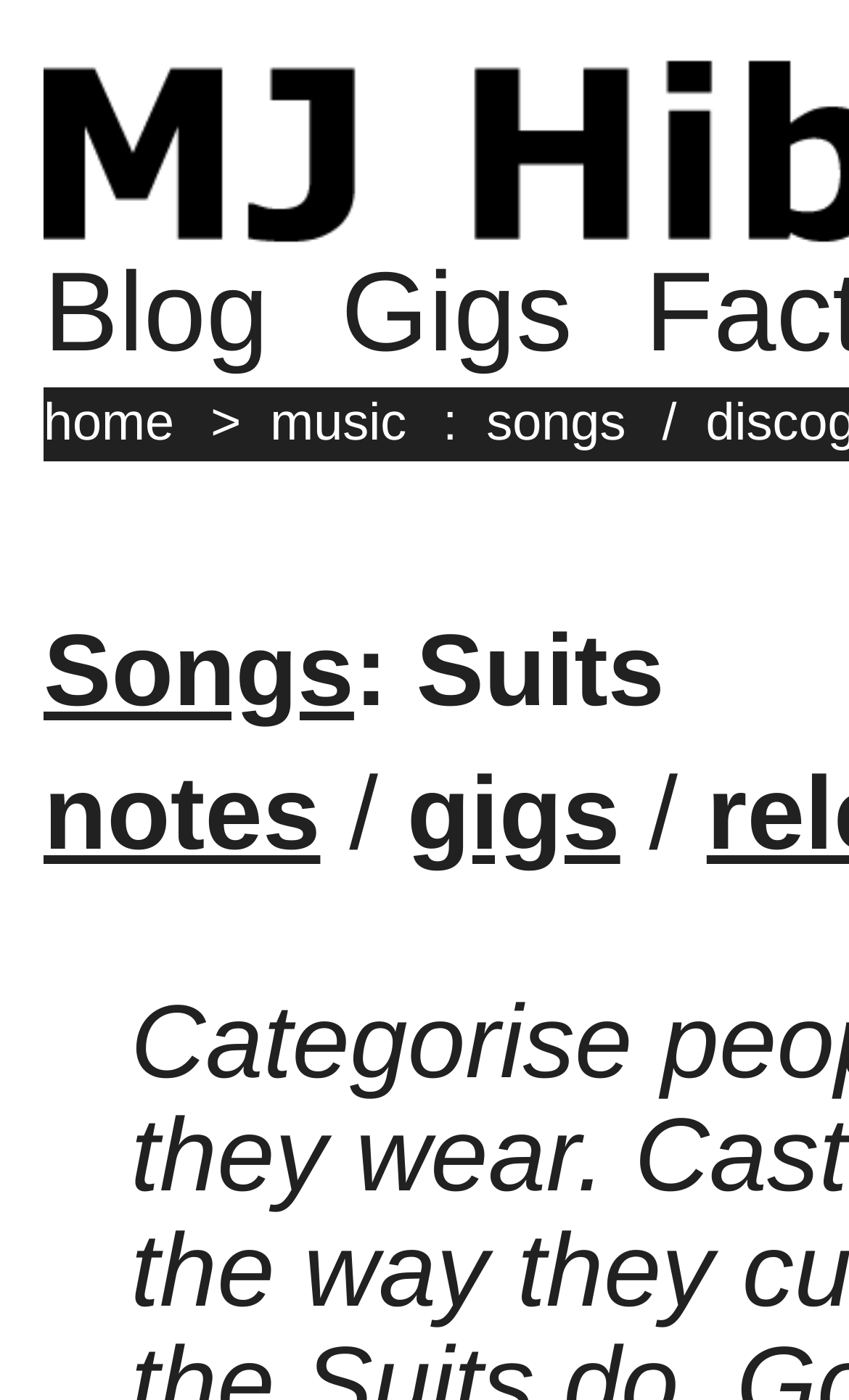What is the first menu item?
Give a one-word or short-phrase answer derived from the screenshot.

Blog